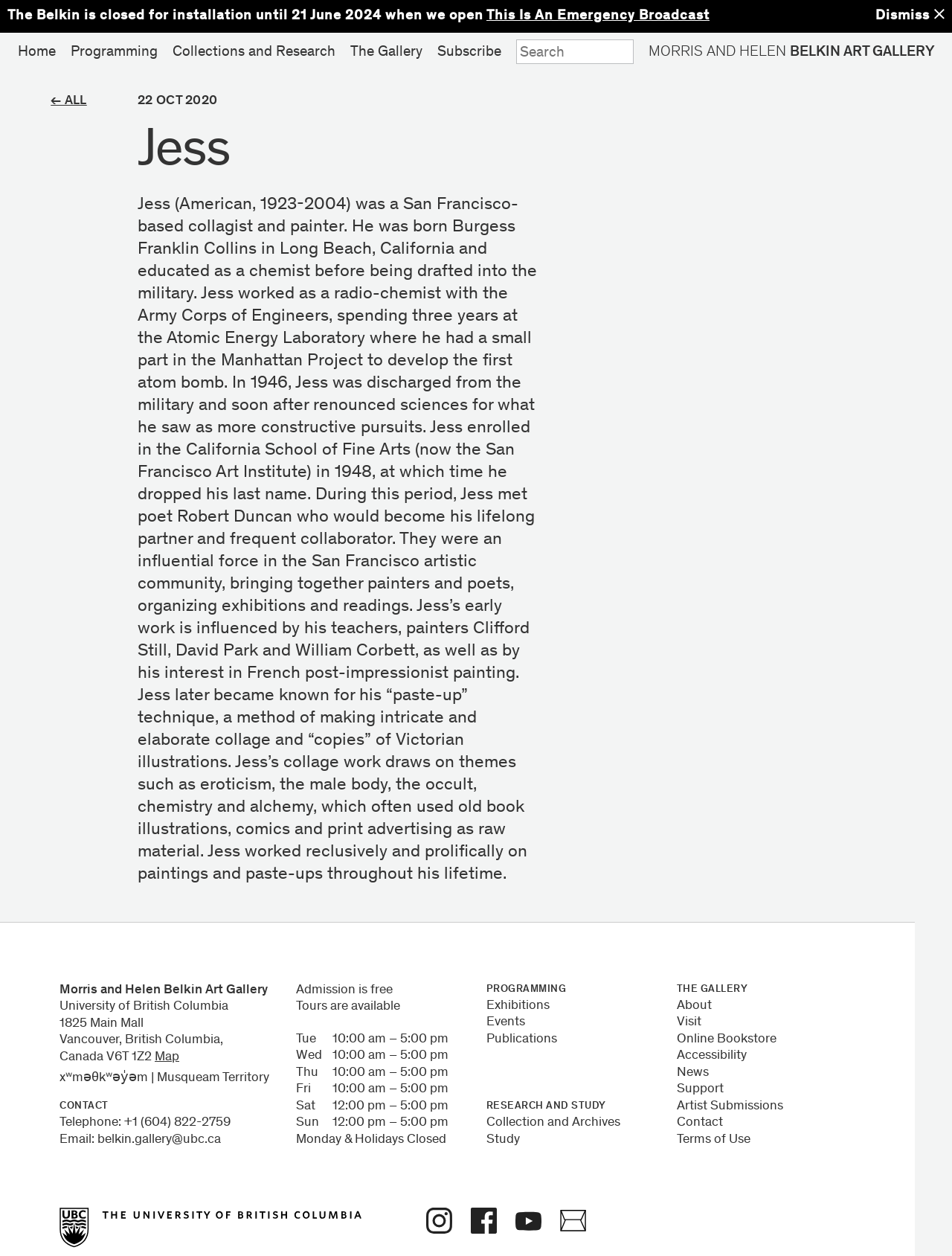Please identify the coordinates of the bounding box that should be clicked to fulfill this instruction: "Visit the home page".

[0.019, 0.036, 0.059, 0.048]